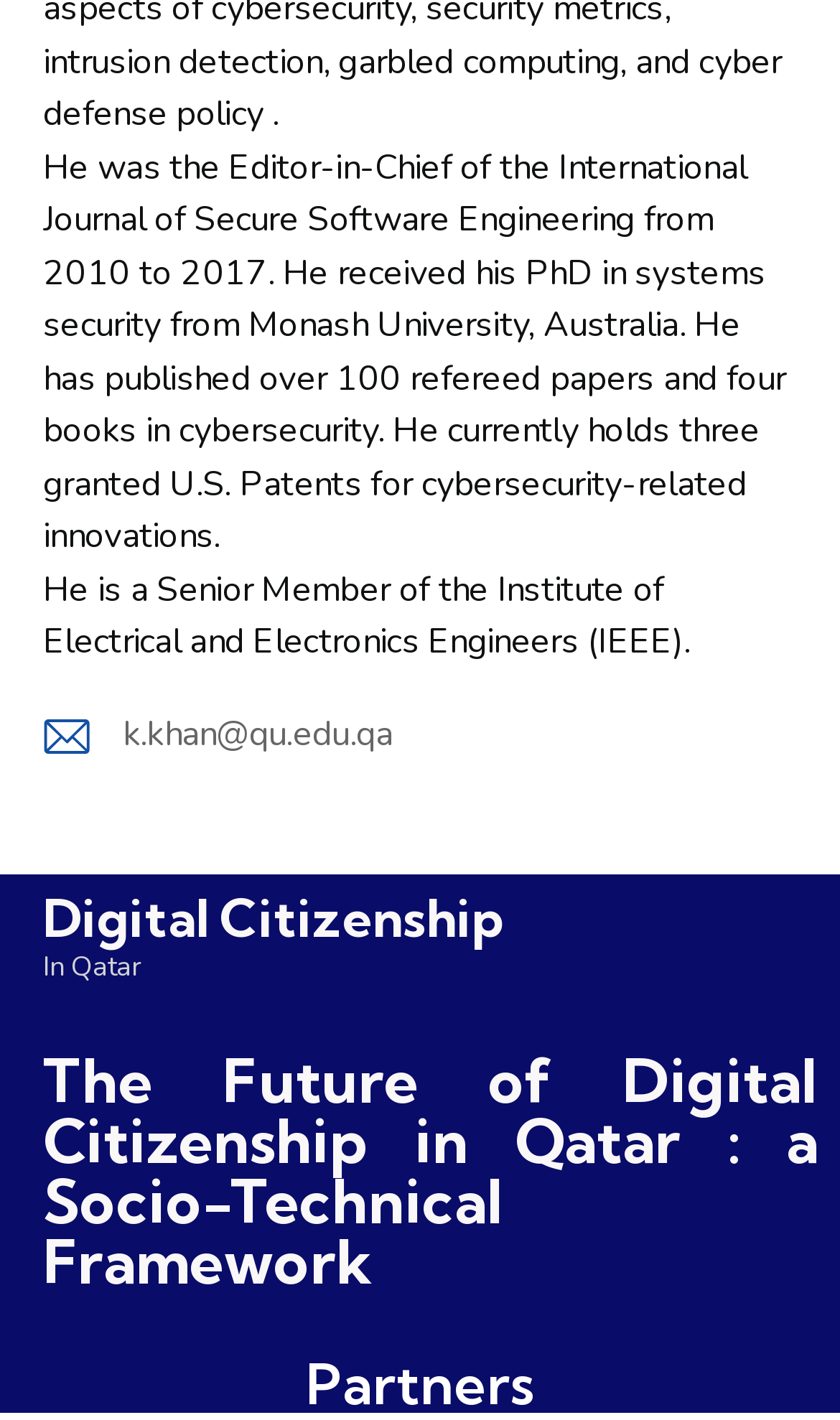What is the person's affiliation?
Answer the question with just one word or phrase using the image.

qu.edu.qa